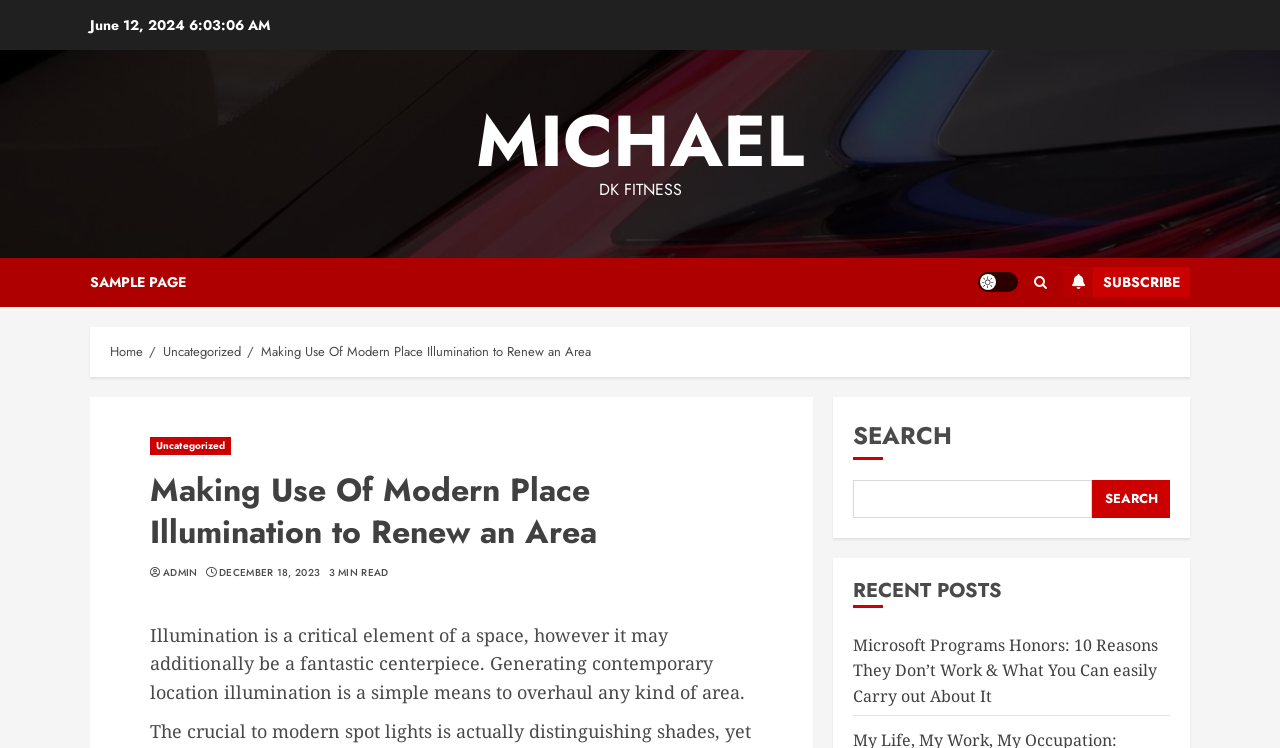Determine the bounding box of the UI component based on this description: "Uncategorized". The bounding box coordinates should be four float values between 0 and 1, i.e., [left, top, right, bottom].

[0.127, 0.457, 0.188, 0.483]